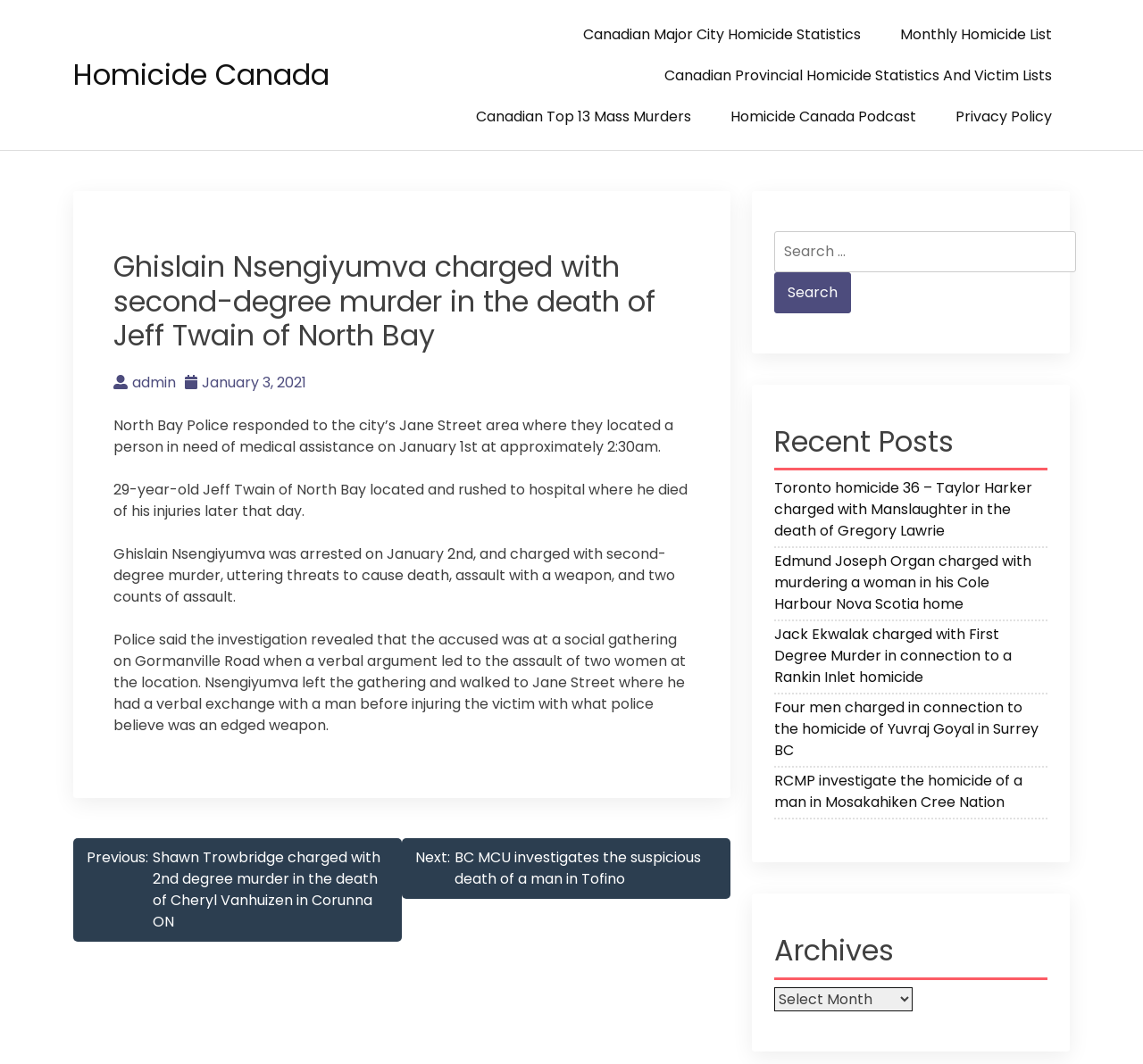Where did the police find a person in need of medical assistance?
Please respond to the question thoroughly and include all relevant details.

The article states that North Bay Police responded to the city’s Jane Street area where they located a person in need of medical assistance on January 1st at approximately 2:30am.